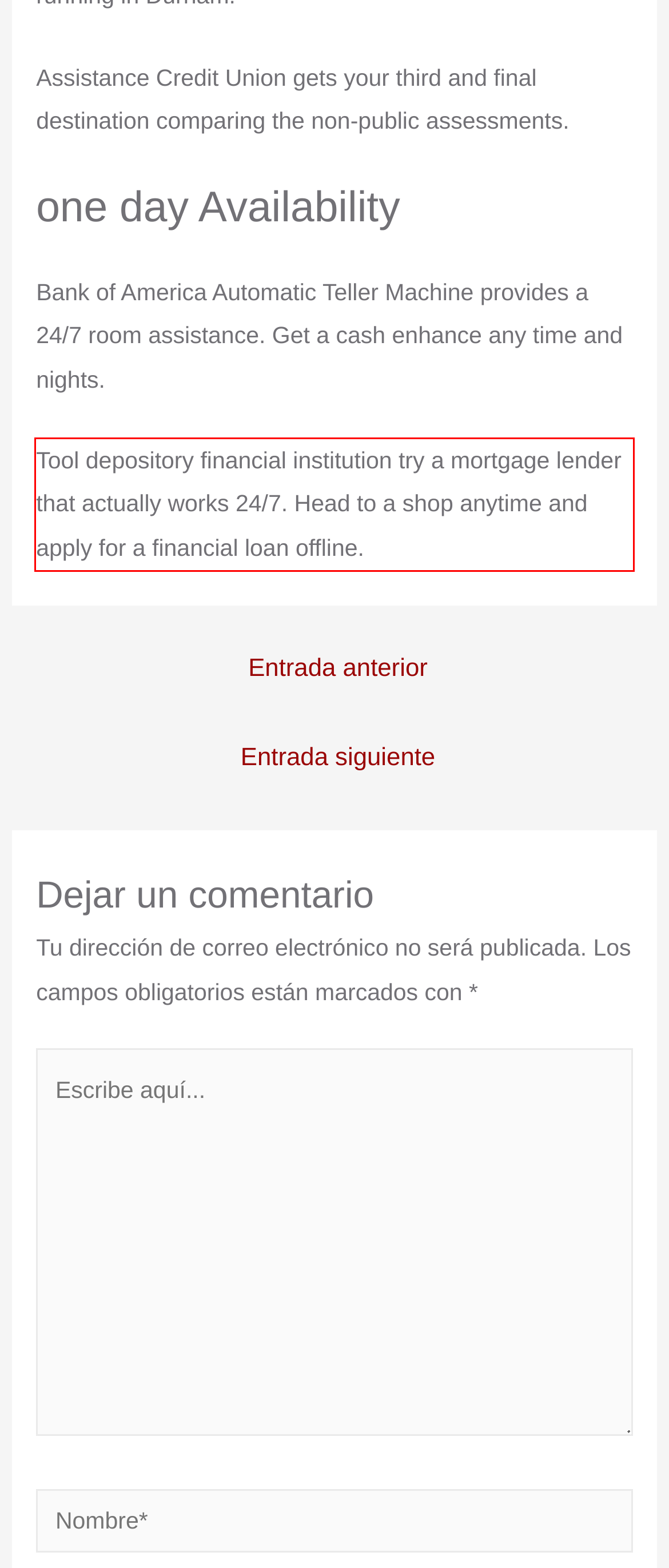With the given screenshot of a webpage, locate the red rectangle bounding box and extract the text content using OCR.

Tool depository financial institution try a mortgage lender that actually works 24/7. Head to a shop anytime and apply for a financial loan offline.